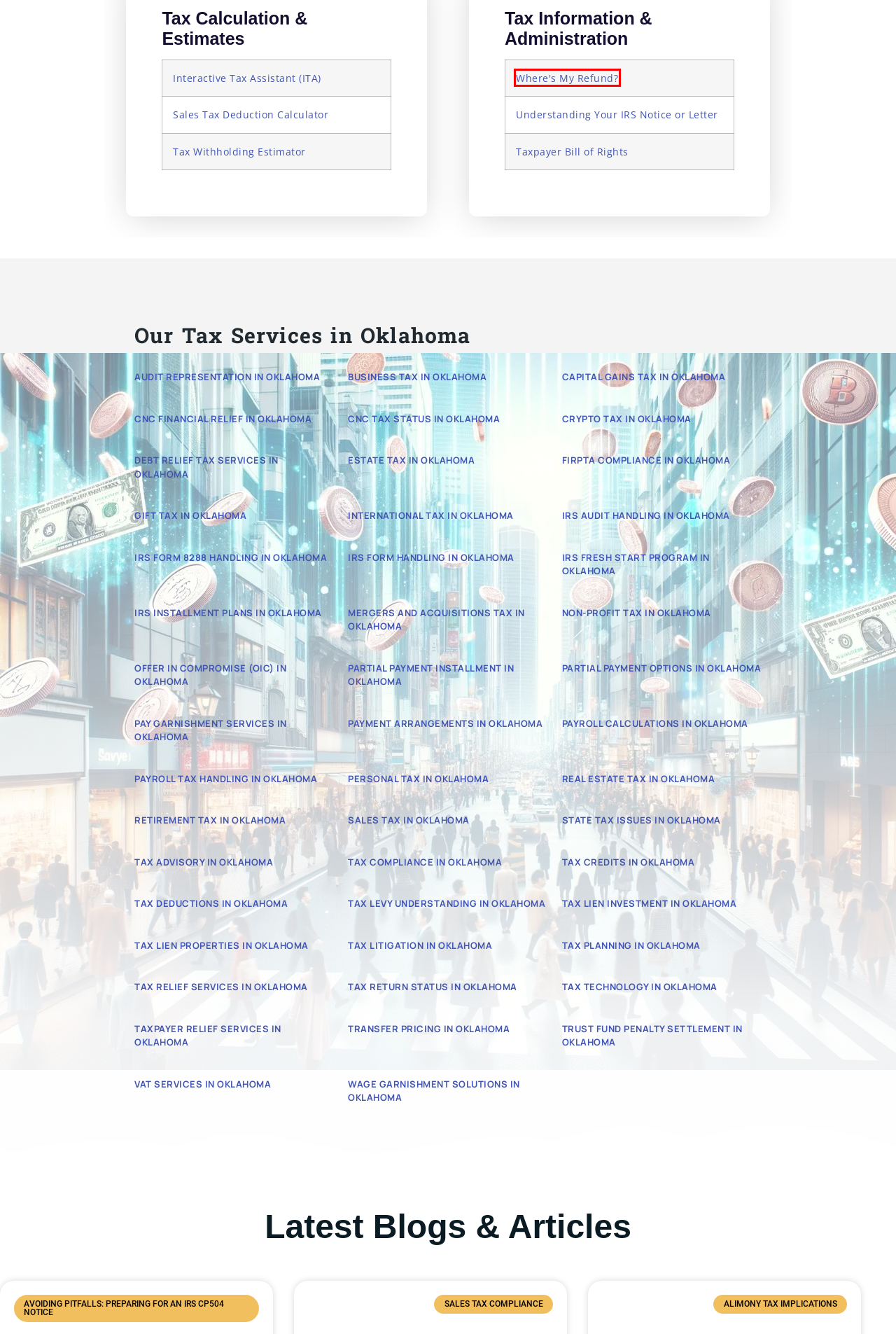You are provided a screenshot of a webpage featuring a red bounding box around a UI element. Choose the webpage description that most accurately represents the new webpage after clicking the element within the red bounding box. Here are the candidates:
A. Mergers And Acquisitions Tax In Oklahoma - Brightside Tax Relief
B. Tax Return Status In Oklahoma - Brightside Tax Relief
C. IRS Installment Plans In Oklahoma - Brightside Tax Relief
D. Tax Lien Investment In Oklahoma - Brightside Tax Relief
E. Refunds | Internal Revenue Service
F. Tax Credits In Oklahoma - Brightside Tax Relief
G. Tax Levy Understanding In Oklahoma - Brightside Tax Relief
H. Tax Litigation In Oklahoma - Brightside Tax Relief

E